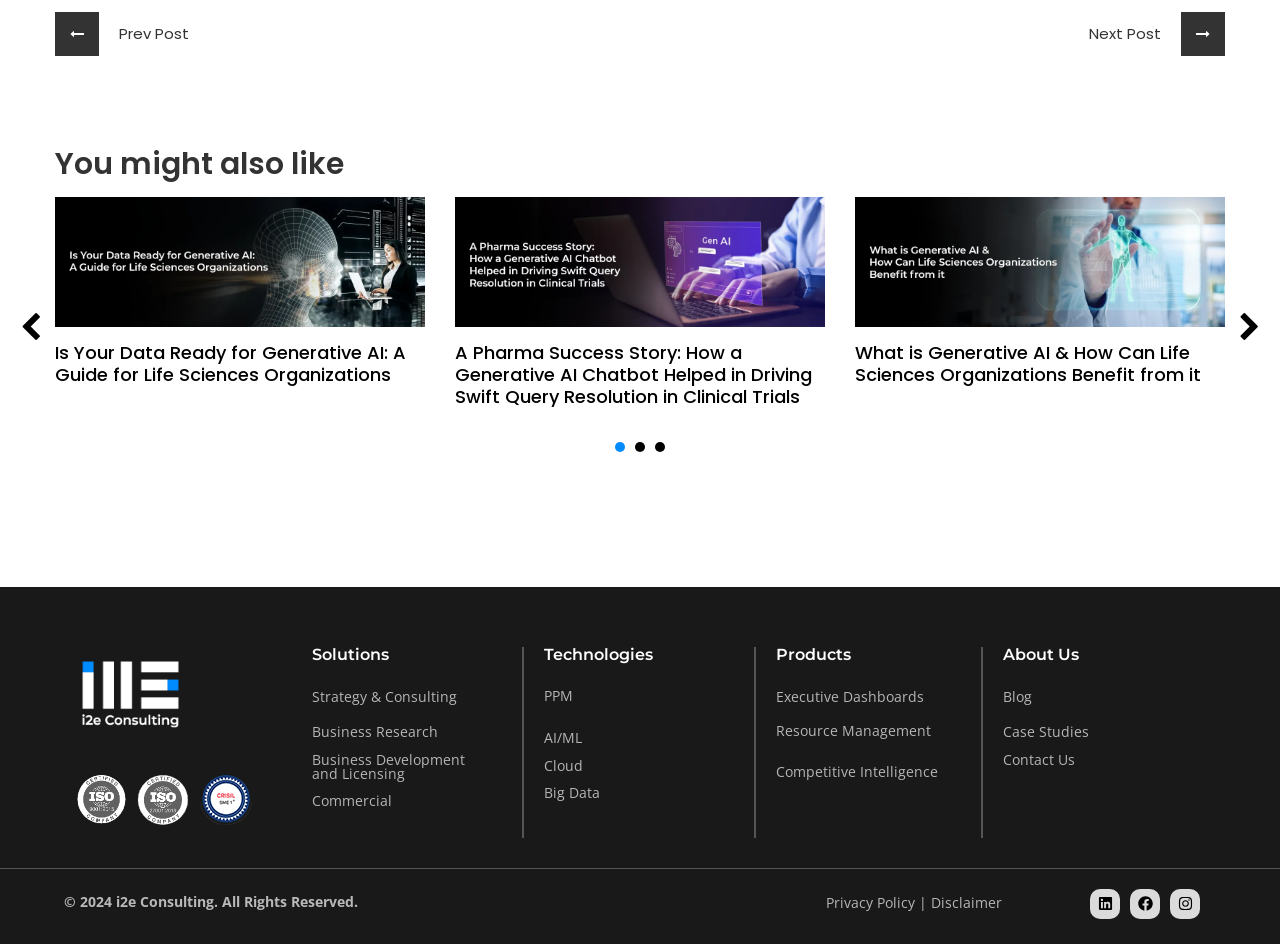Please identify the bounding box coordinates of the element I should click to complete this instruction: 'Click on the 'Prev Post' link'. The coordinates should be given as four float numbers between 0 and 1, like this: [left, top, right, bottom].

[0.043, 0.013, 0.148, 0.06]